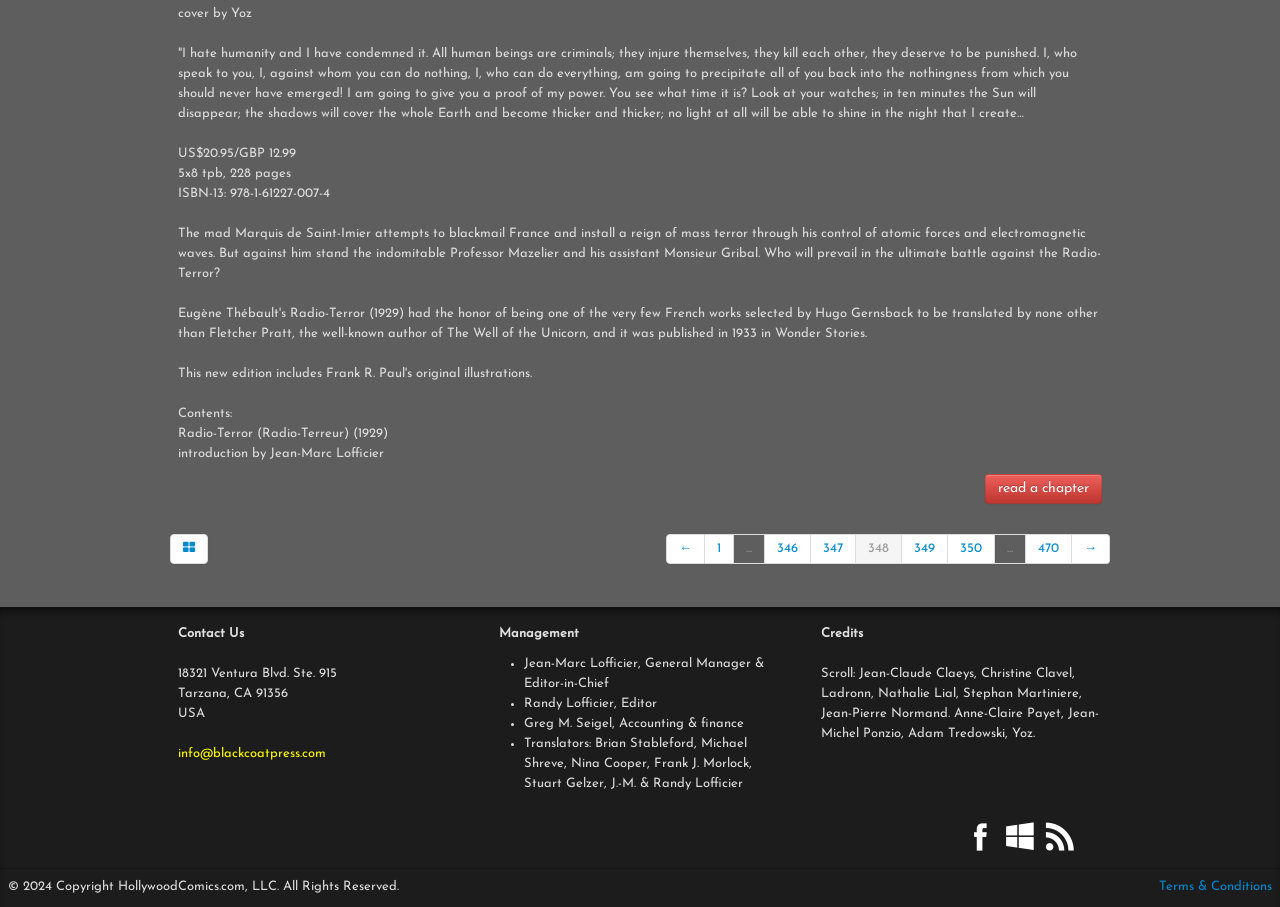Provide the bounding box coordinates of the UI element that matches the description: "348".

[0.669, 0.589, 0.705, 0.622]